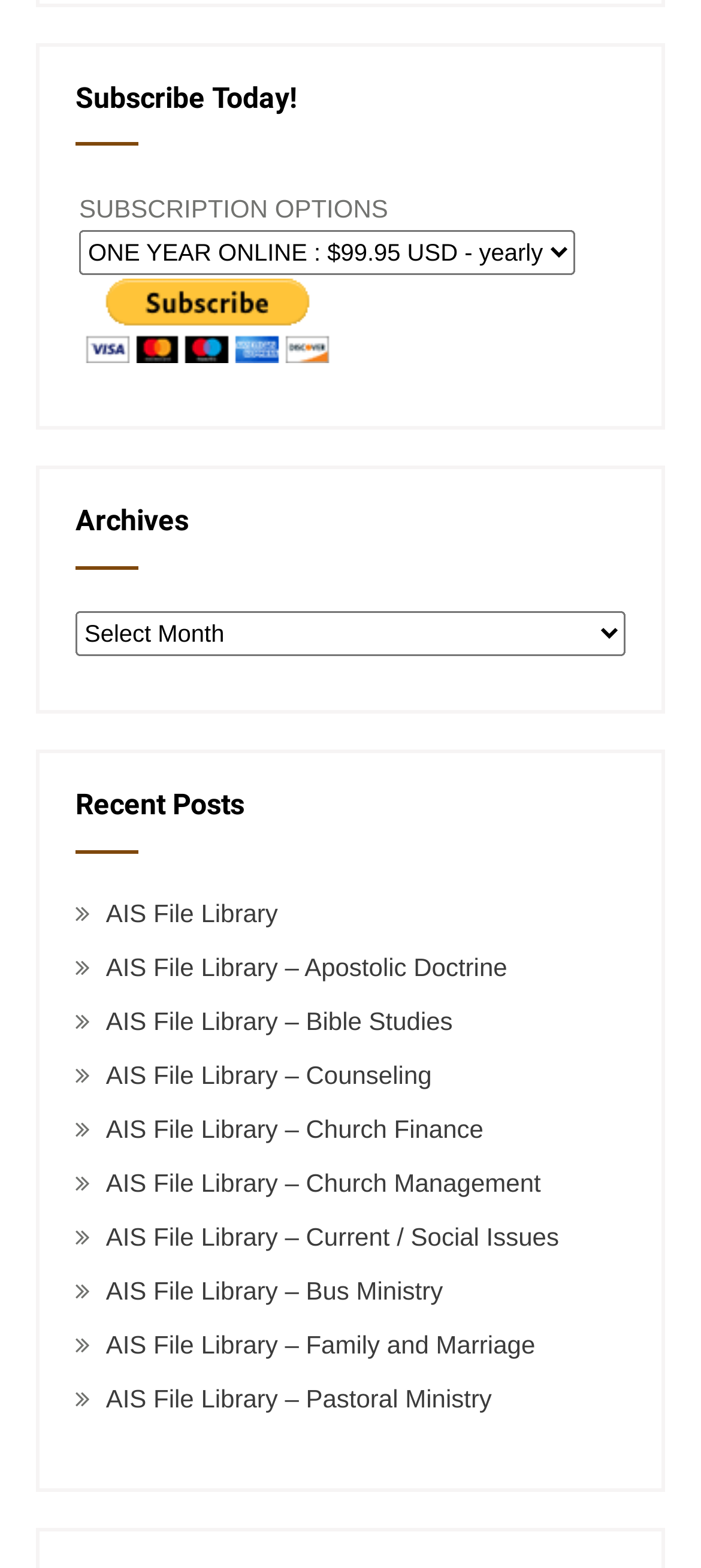How many subscription options are there?
Examine the image closely and answer the question with as much detail as possible.

I found the subscription options section on the webpage, which has a table with only one option, 'ONE YEAR ONLINE'. Therefore, there is only one subscription option.